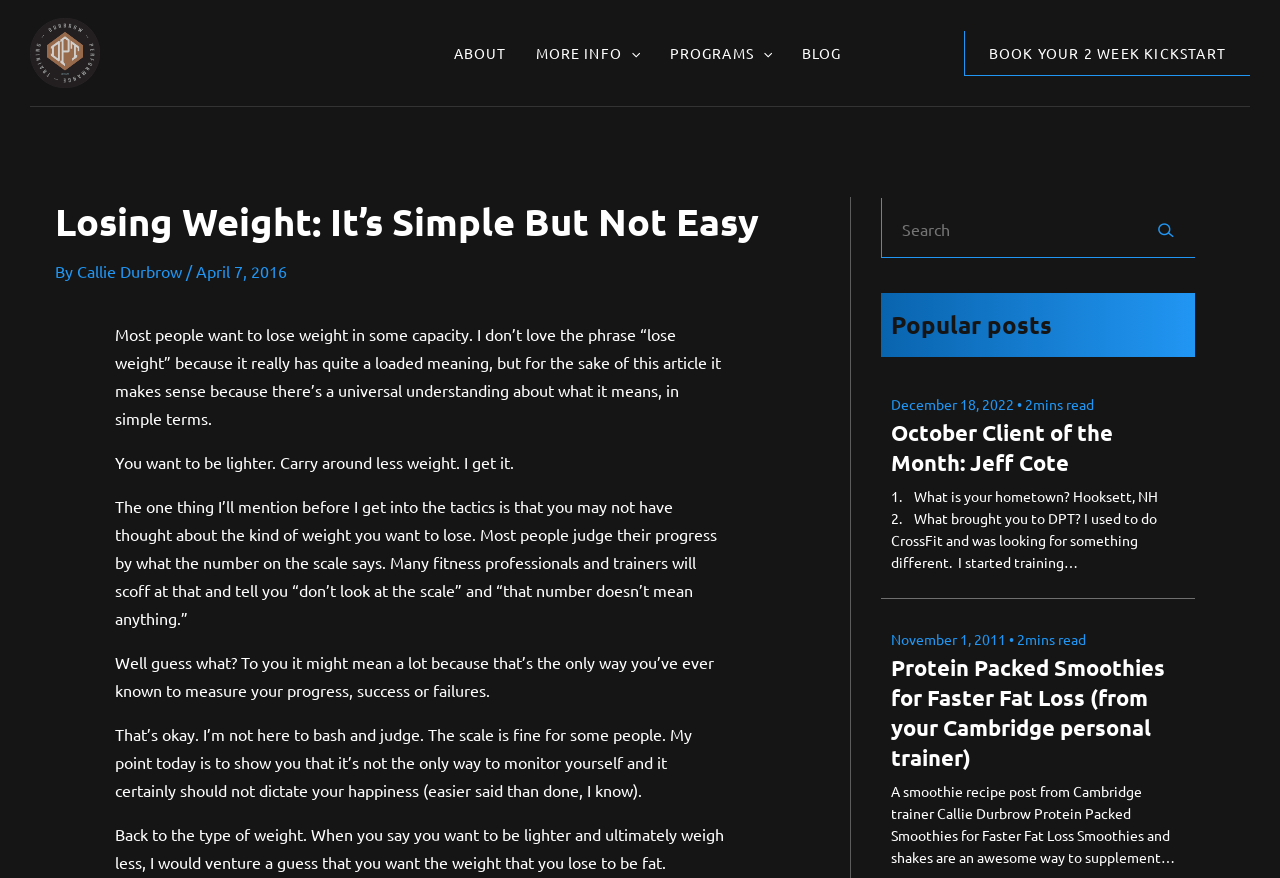Please answer the following question using a single word or phrase: 
What type of content is listed under 'Popular posts'?

Blog posts